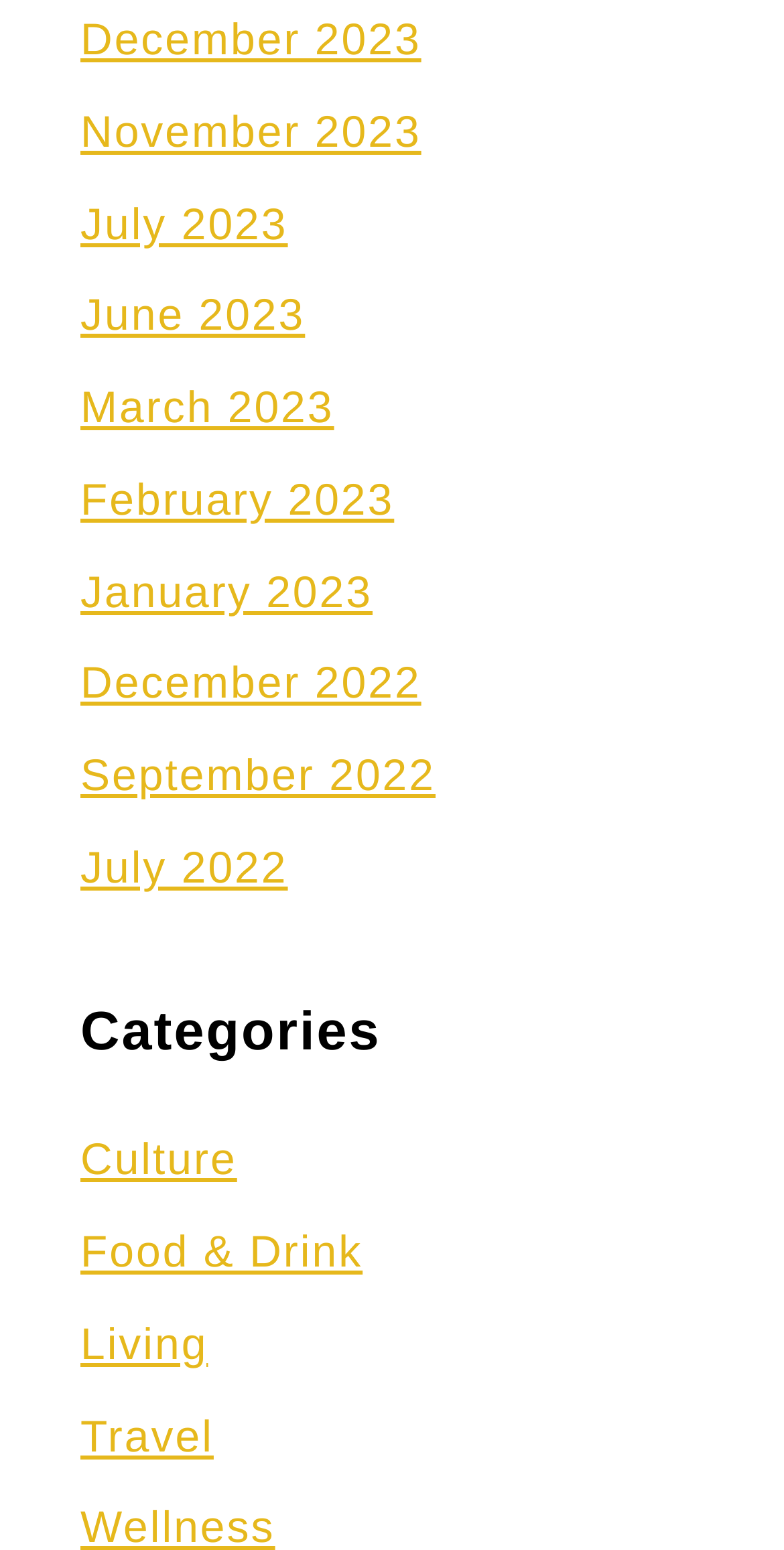Please reply to the following question with a single word or a short phrase:
What is the earliest month listed?

July 2022